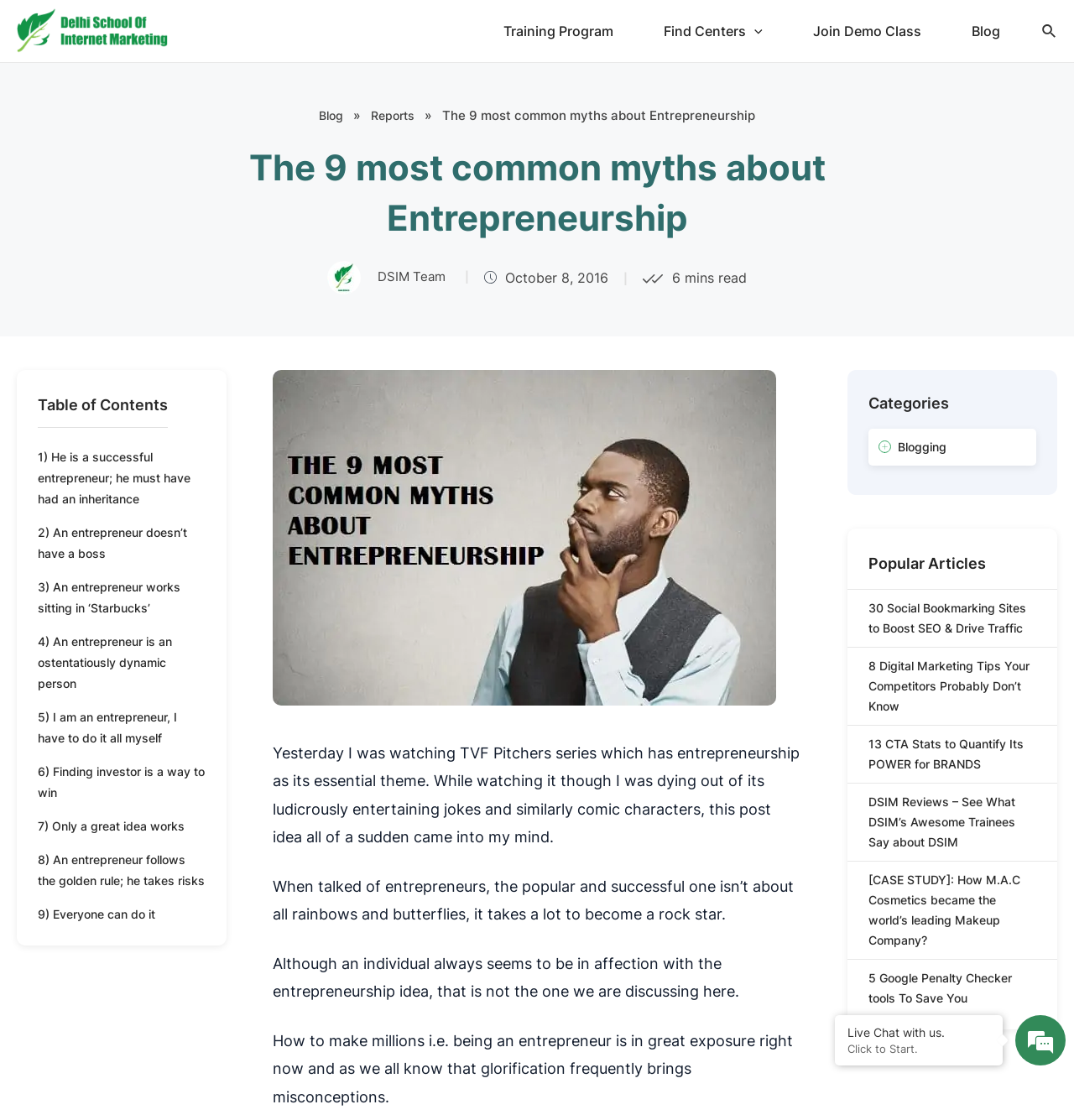Please determine the bounding box coordinates of the section I need to click to accomplish this instruction: "Click to start live chat".

[0.789, 0.93, 0.922, 0.942]